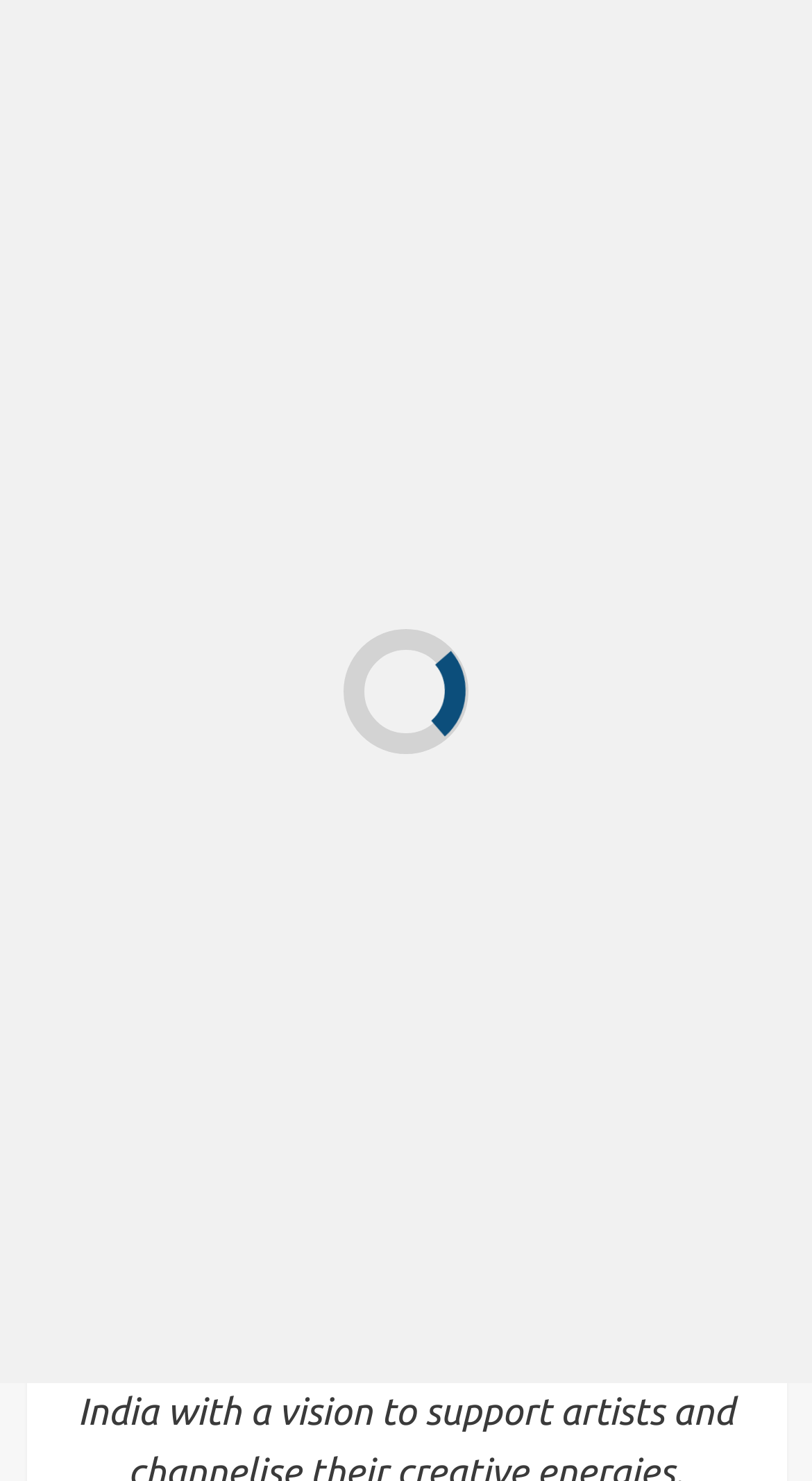Can you find the bounding box coordinates for the element to click on to achieve the instruction: "Click on HOME"?

[0.032, 0.357, 0.151, 0.378]